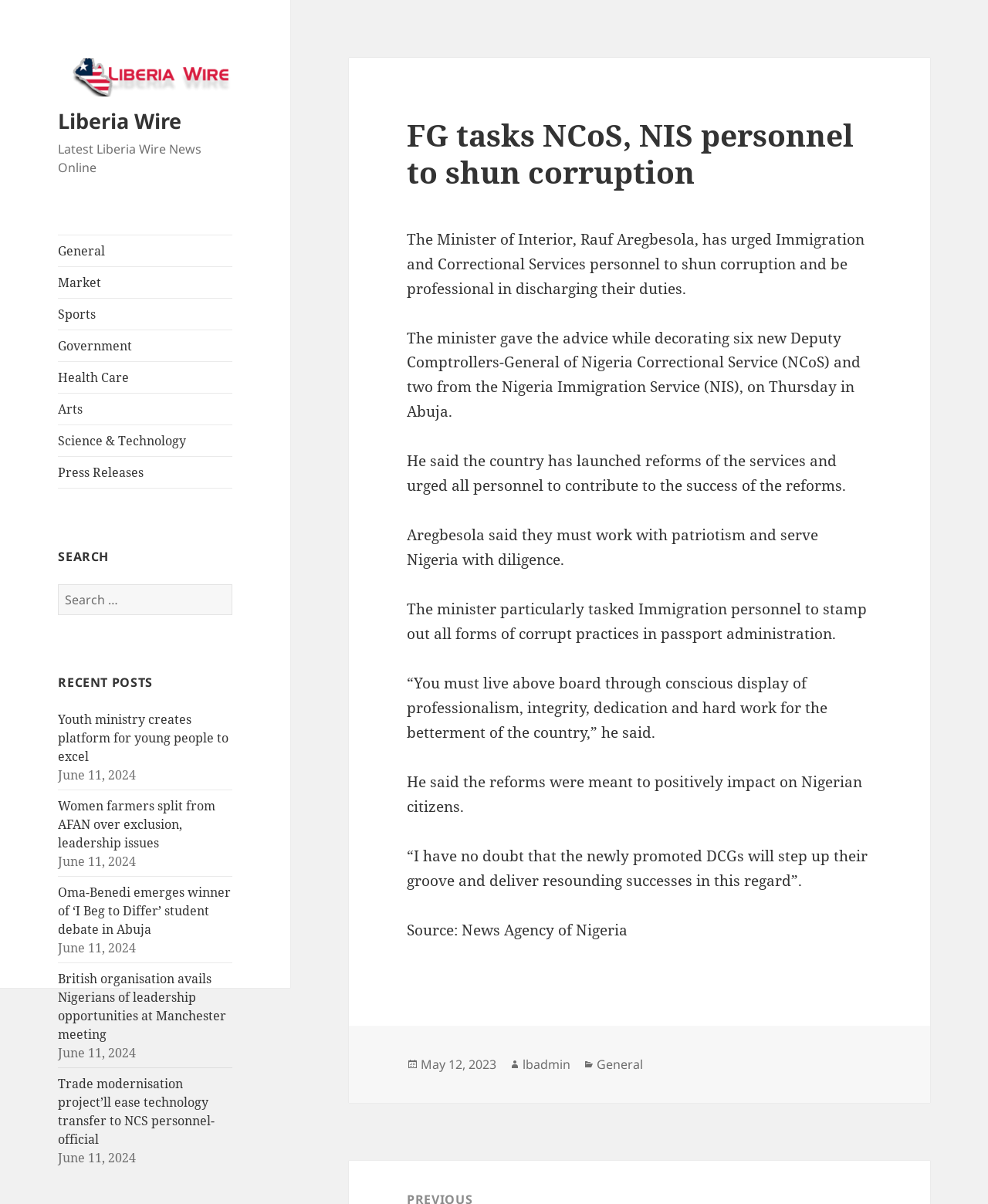Identify the bounding box of the UI element described as follows: "Arts". Provide the coordinates as four float numbers in the range of 0 to 1 [left, top, right, bottom].

[0.059, 0.327, 0.235, 0.353]